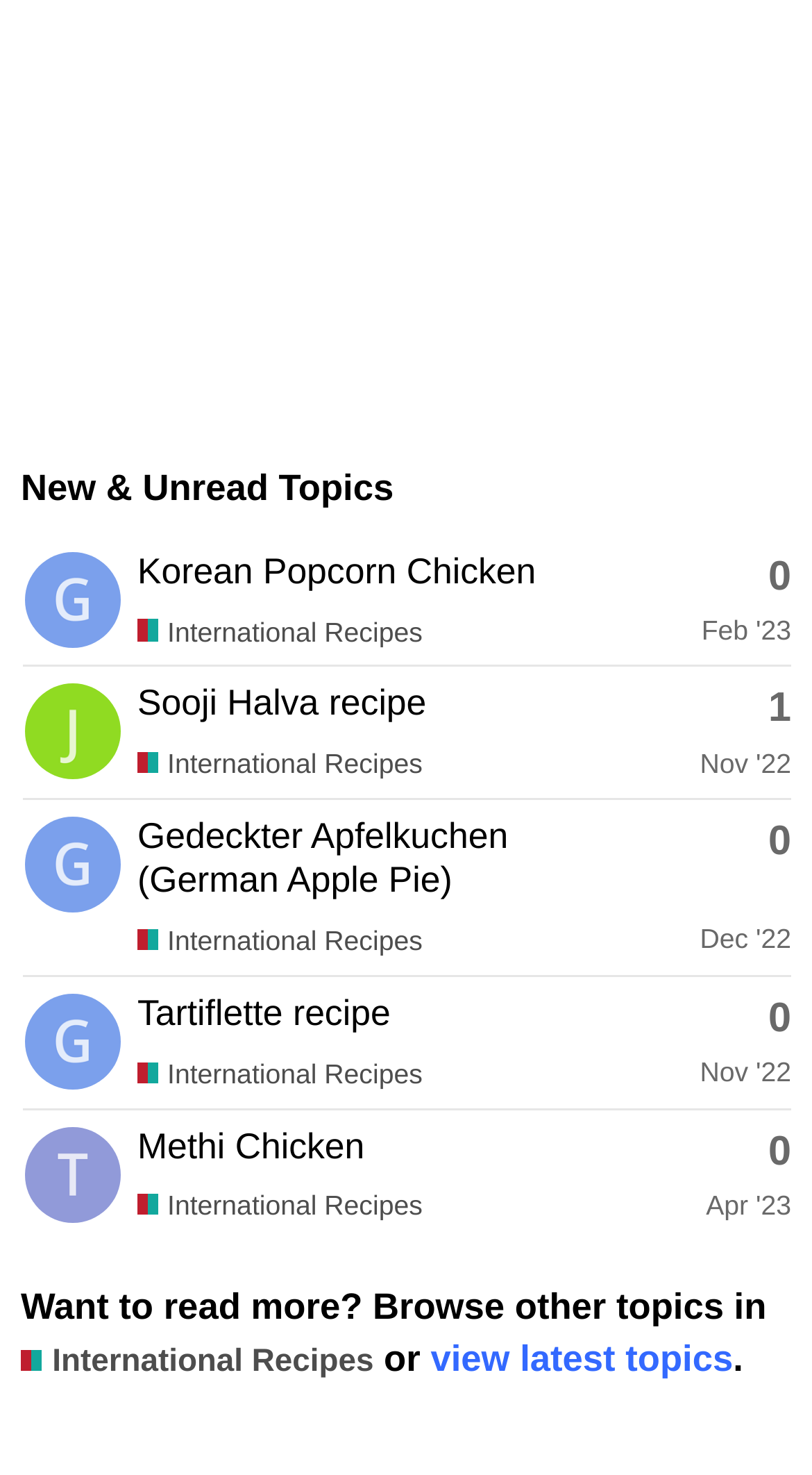Identify the bounding box coordinates of the region I need to click to complete this instruction: "Open the menu".

None